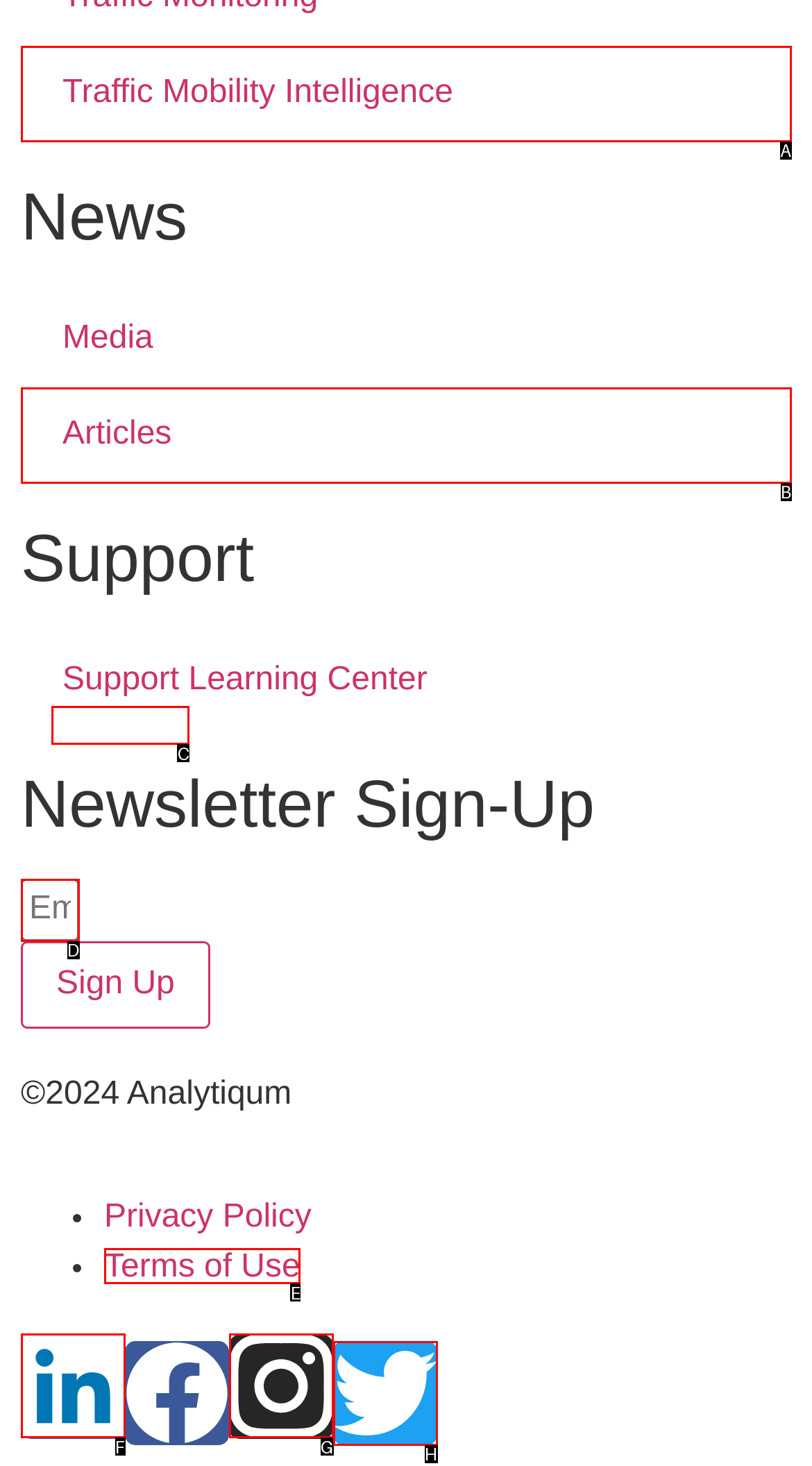Identify the correct UI element to click on to achieve the following task: check the Facebook page Respond with the corresponding letter from the given choices.

None